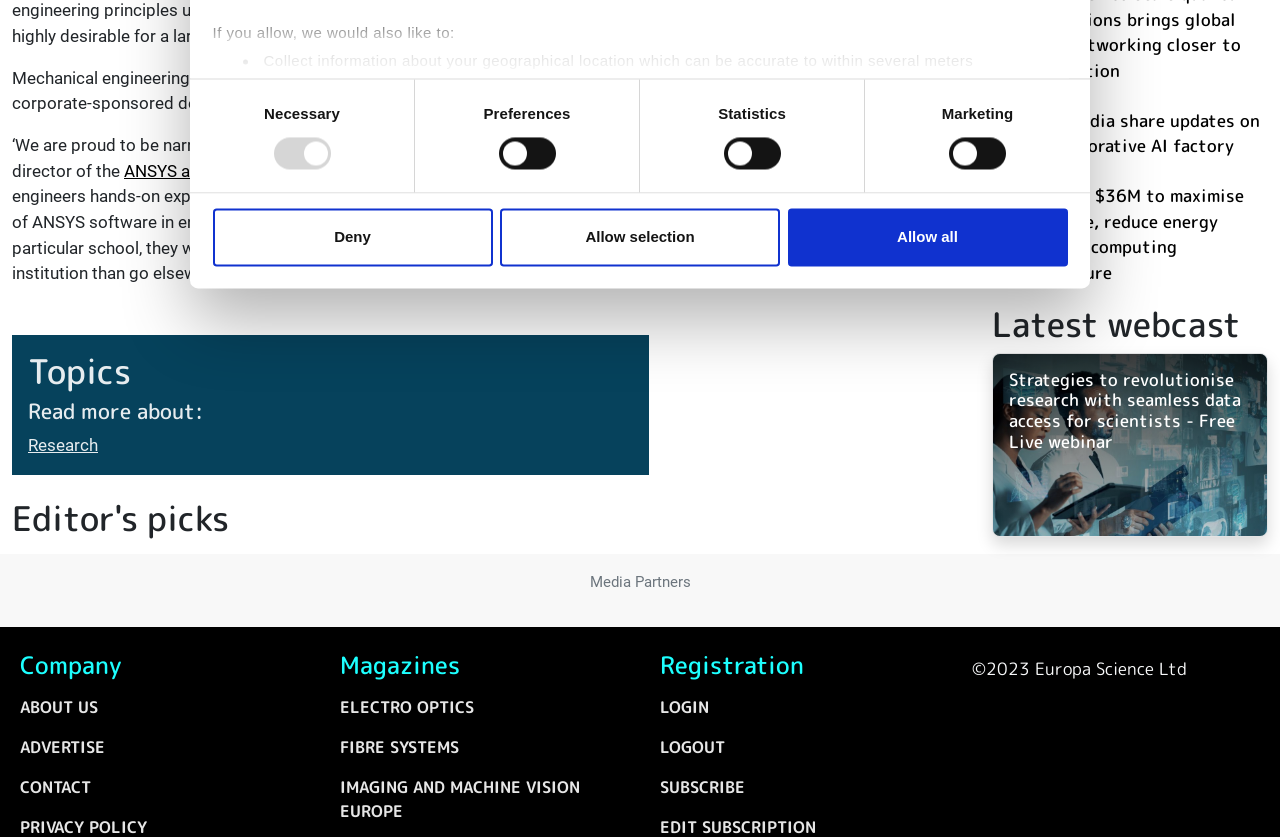Using the provided element description "details section", determine the bounding box coordinates of the UI element.

[0.667, 0.124, 0.755, 0.144]